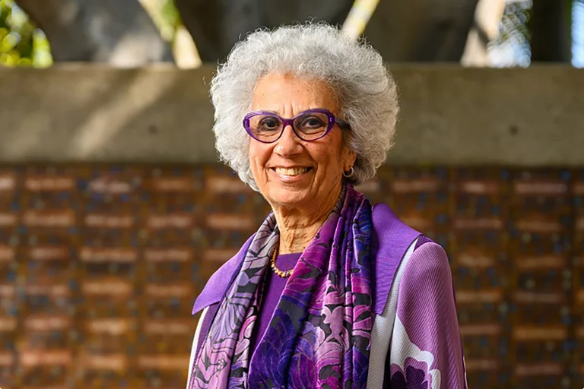What is Dr. Meleis known for?
Using the screenshot, give a one-word or short phrase answer.

Groundbreaking contributions